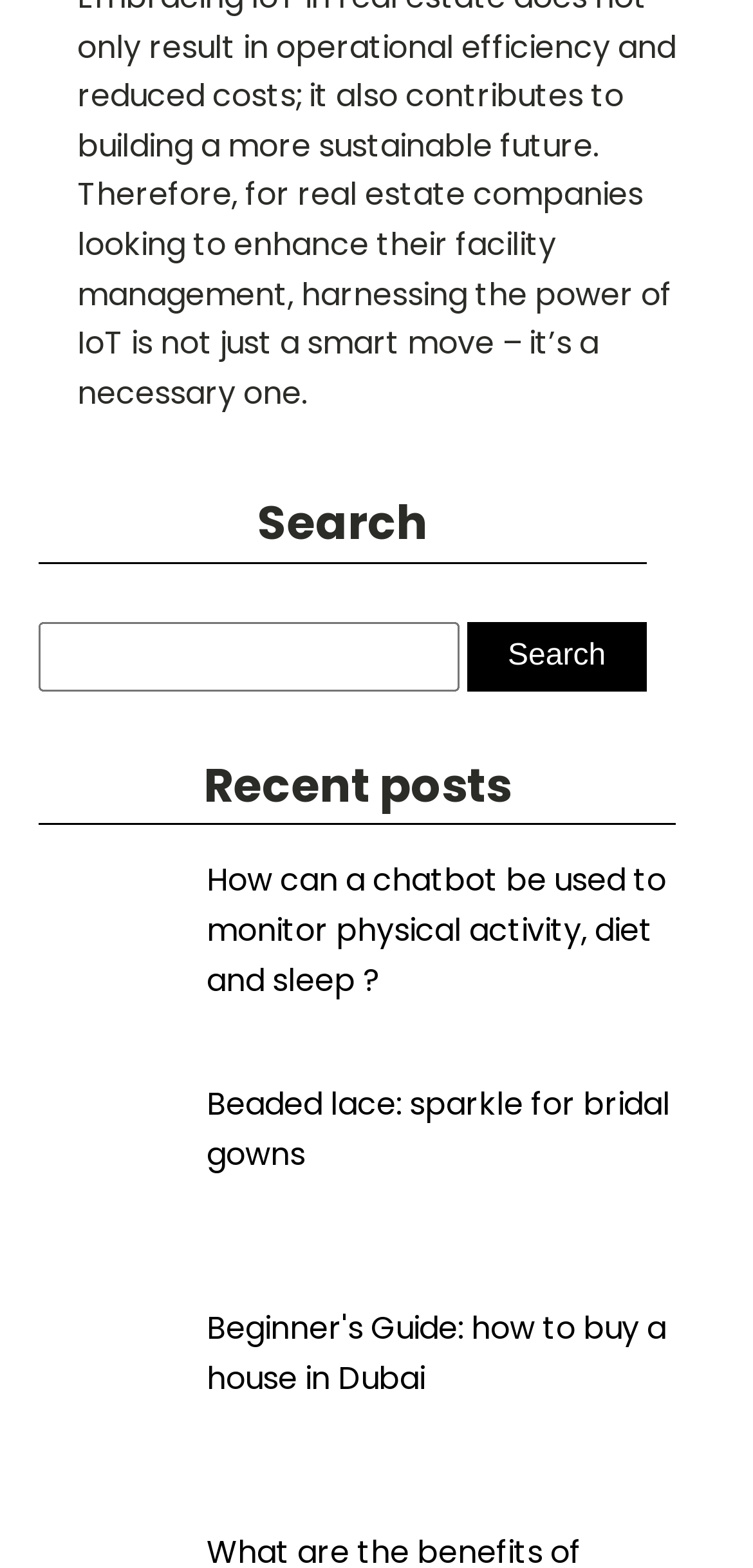What is the common theme among the links under 'Recent posts'?
Kindly offer a detailed explanation using the data available in the image.

The links under 'Recent posts' appear to be guides or tutorials on various topics, including how to use a chatbot for health monitoring, how to create beaded lace for bridal gowns, and how to buy a house in Dubai, suggesting that the common theme is providing instructional content.